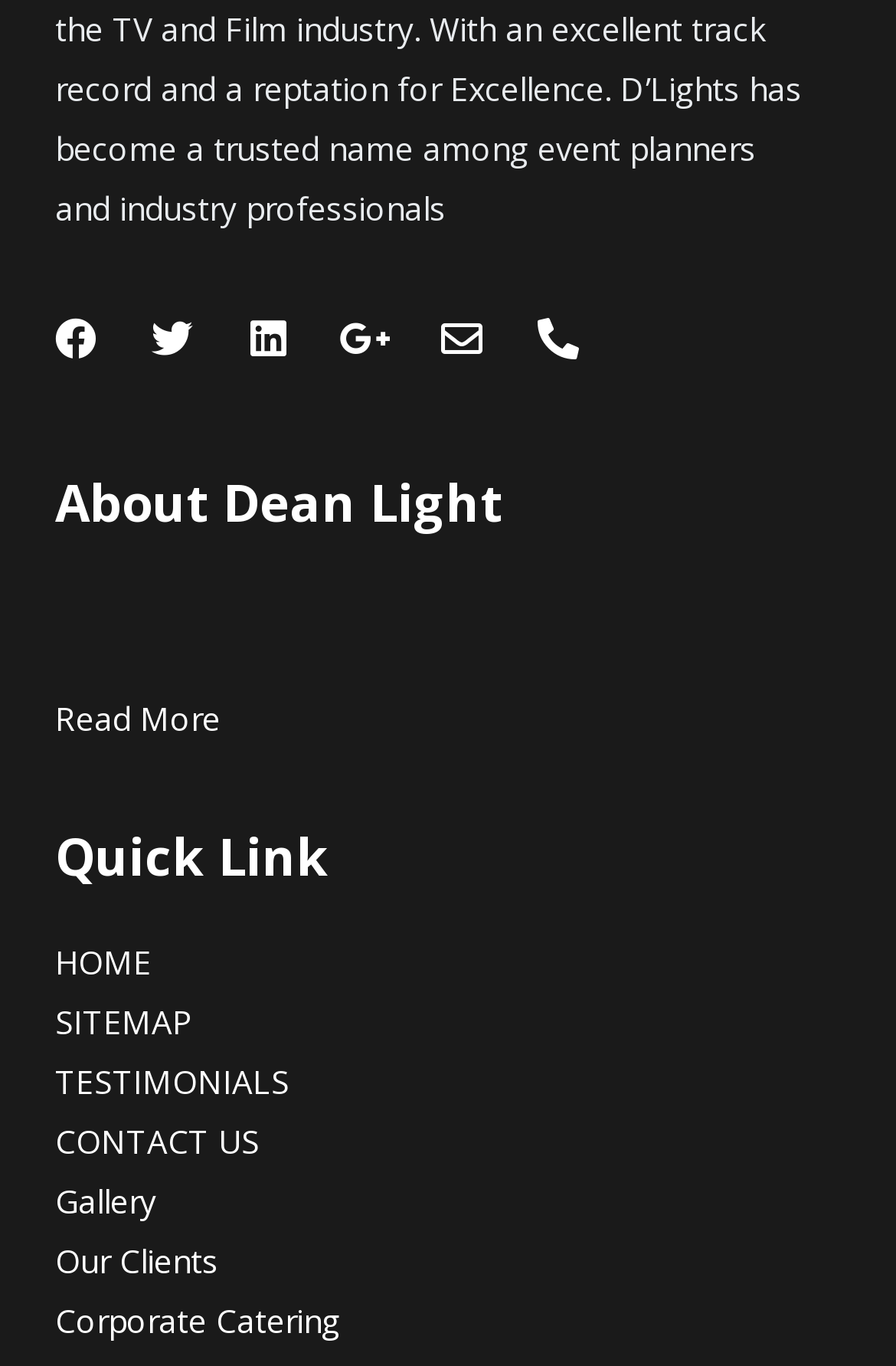Could you indicate the bounding box coordinates of the region to click in order to complete this instruction: "Go to the K-POP TIMES homepage".

None